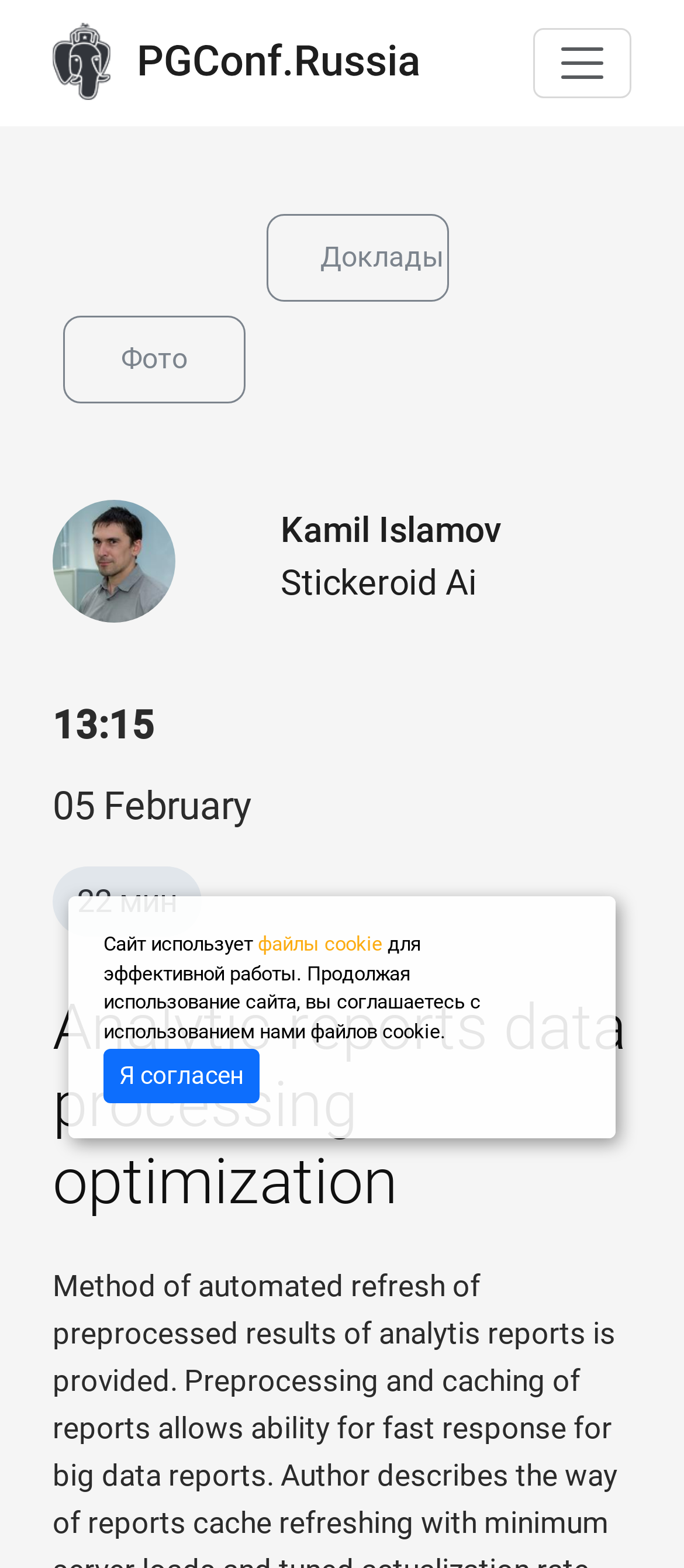What is the time of the report?
Based on the screenshot, respond with a single word or phrase.

13:15